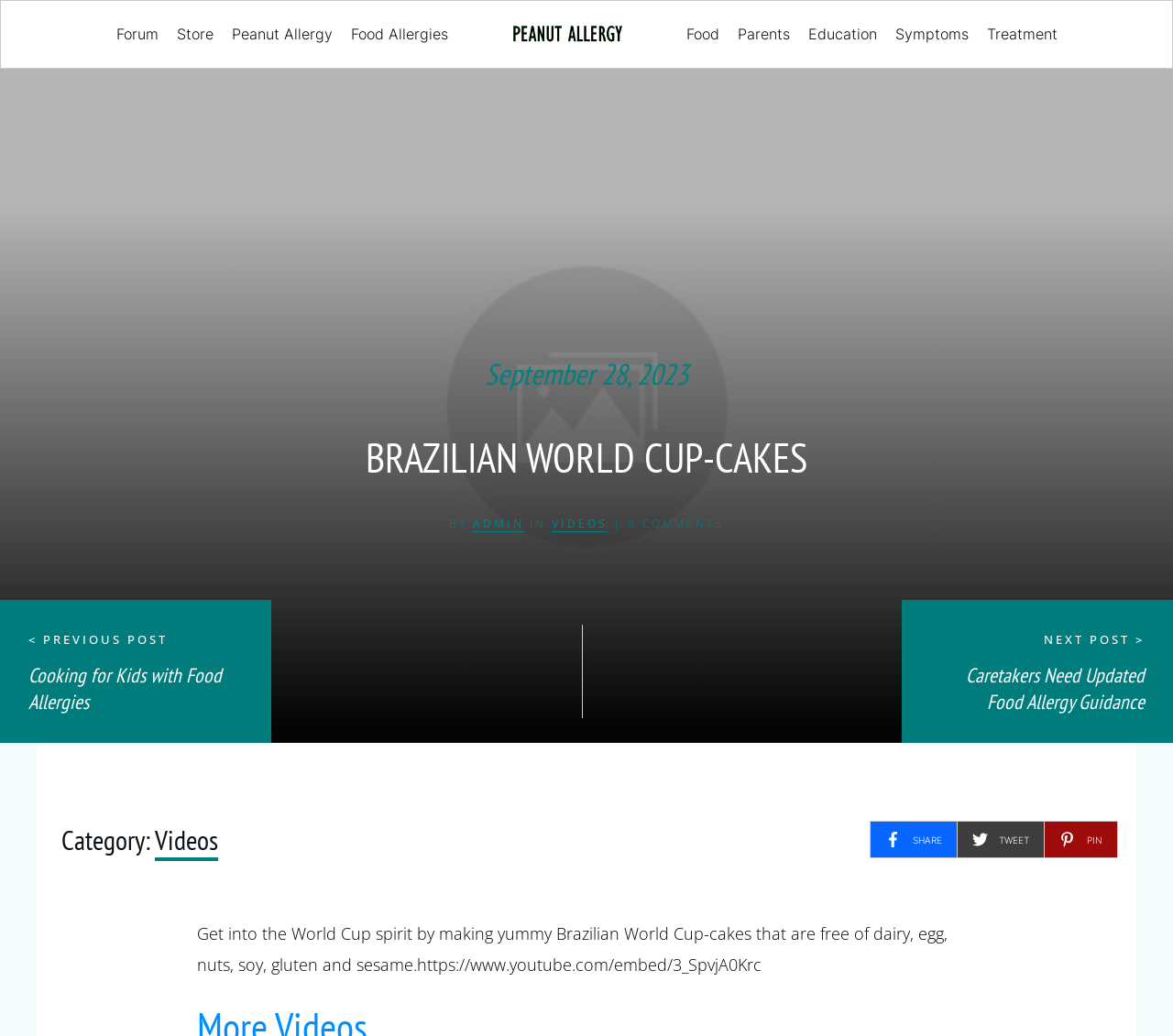Please identify the bounding box coordinates of the clickable area that will allow you to execute the instruction: "Share the post".

[0.754, 0.803, 0.803, 0.818]